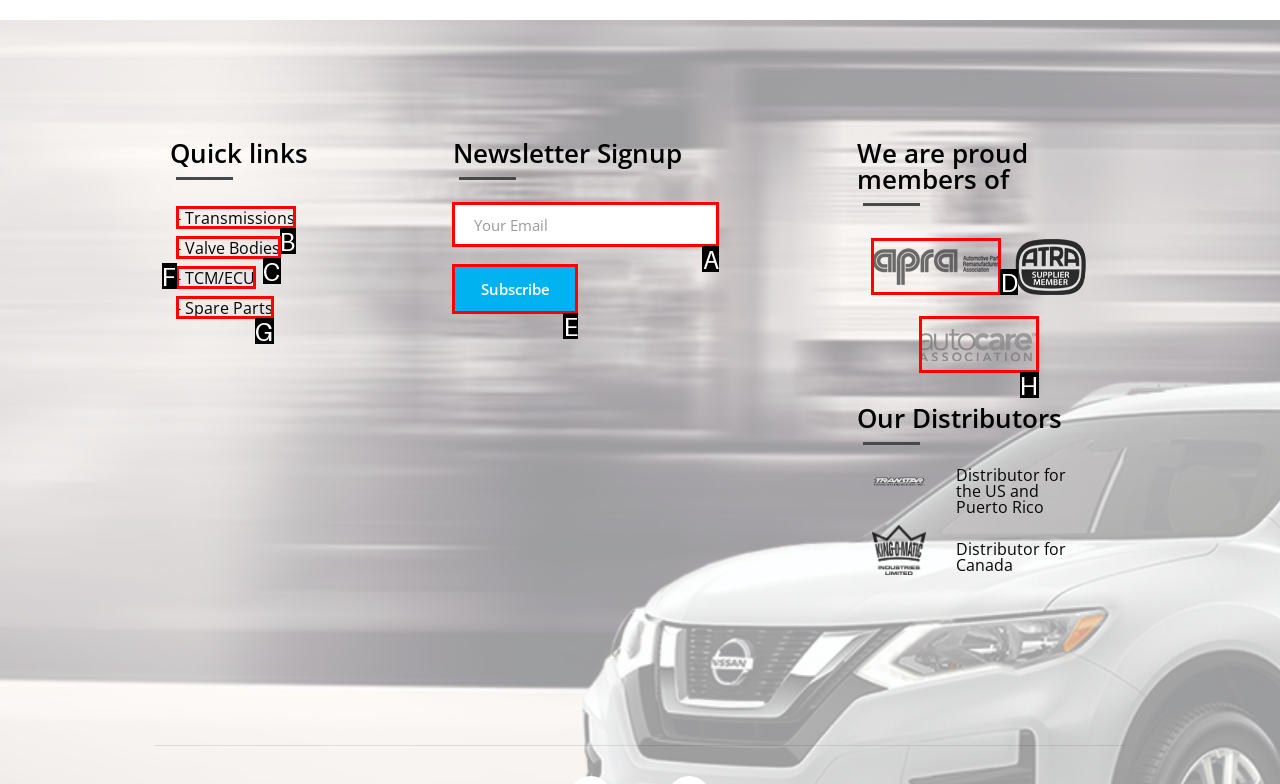Using the provided description: - Valve Bodies, select the HTML element that corresponds to it. Indicate your choice with the option's letter.

C